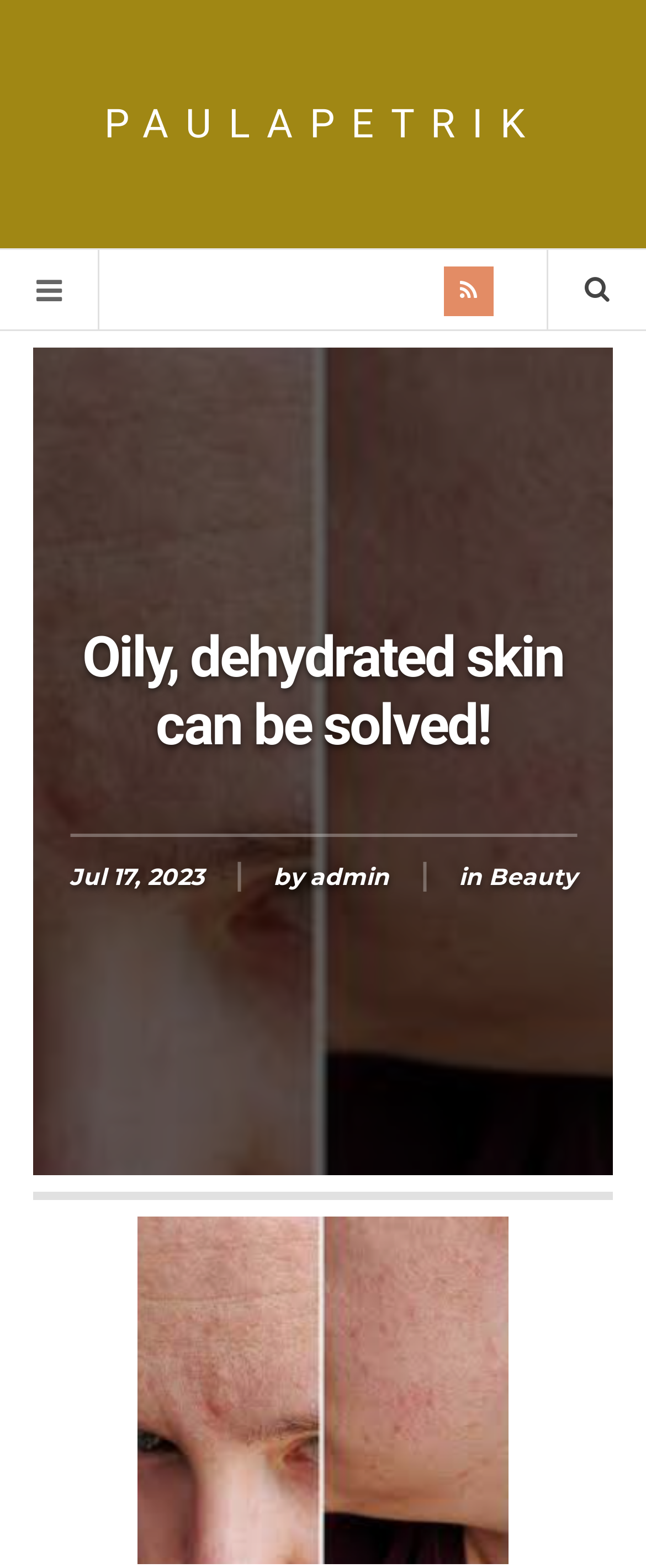Give a complete and precise description of the webpage's appearance.

The webpage appears to be a blog post or article about solving oily and dehydrated skin issues. At the top left corner, there is a link to the website's homepage labeled "PAULAPETRIK". Next to it, there are three social media icons, represented by Unicode characters, positioned horizontally. 

Below these icons, the main heading "Oily, dehydrated skin can be solved!" is prominently displayed, taking up a significant portion of the top section. 

Underneath the heading, there is a subheading section with a timestamp "Jul 17, 2023" on the left, followed by the text "by" and a link to the author "admin". On the right side of this section, there is a category link labeled "Beauty". 

The main content of the webpage is likely an article or blog post, as indicated by the presence of a large figure or image taking up most of the bottom section. The image is positioned between the left and right margins, spanning almost the entire width of the page.